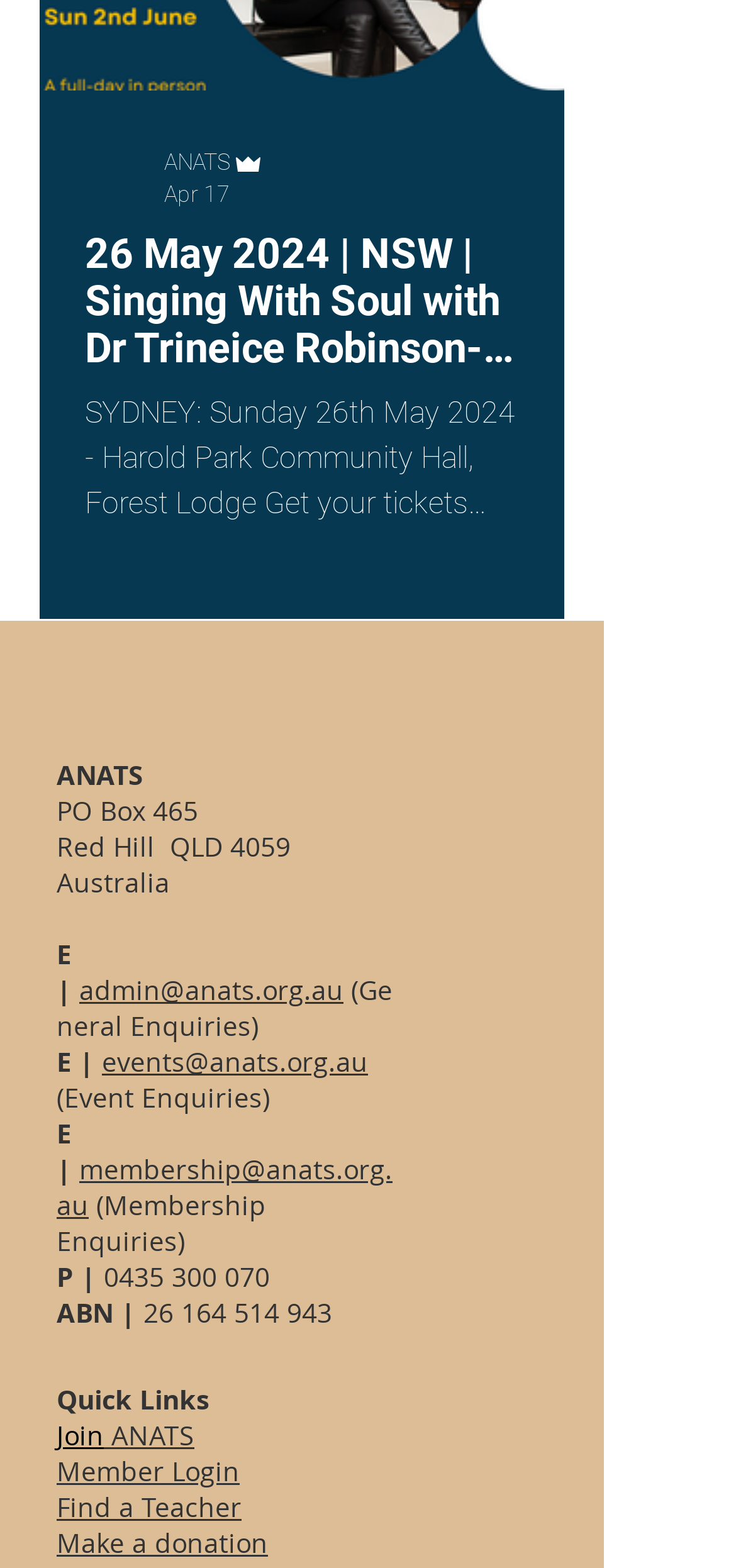Identify the bounding box coordinates for the element you need to click to achieve the following task: "Read the R-Studio Review on TopTenReviews". The coordinates must be four float values ranging from 0 to 1, formatted as [left, top, right, bottom].

None